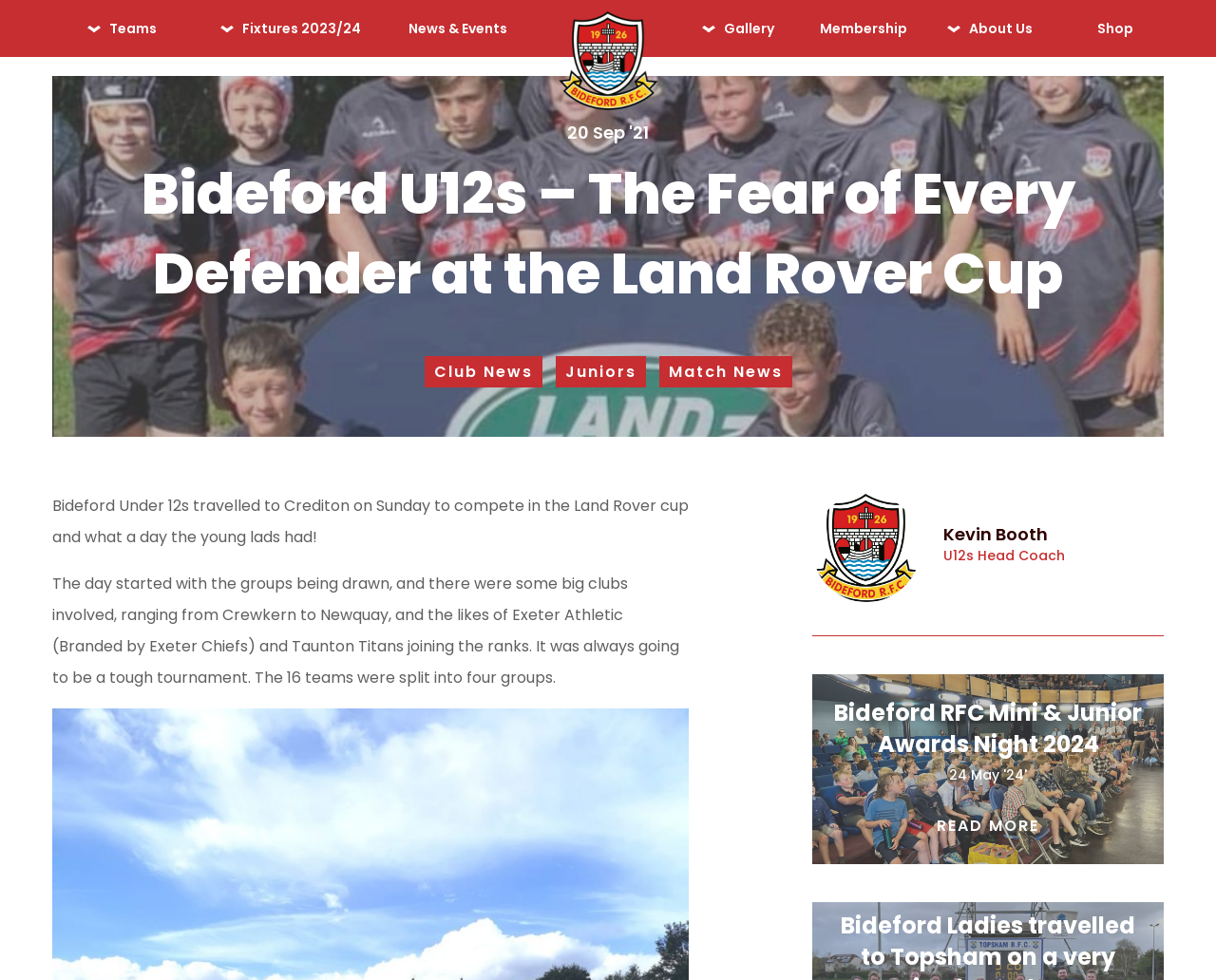Determine the bounding box coordinates of the UI element that matches the following description: "Juniors". The coordinates should be four float numbers between 0 and 1 in the format [left, top, right, bottom].

[0.457, 0.363, 0.531, 0.395]